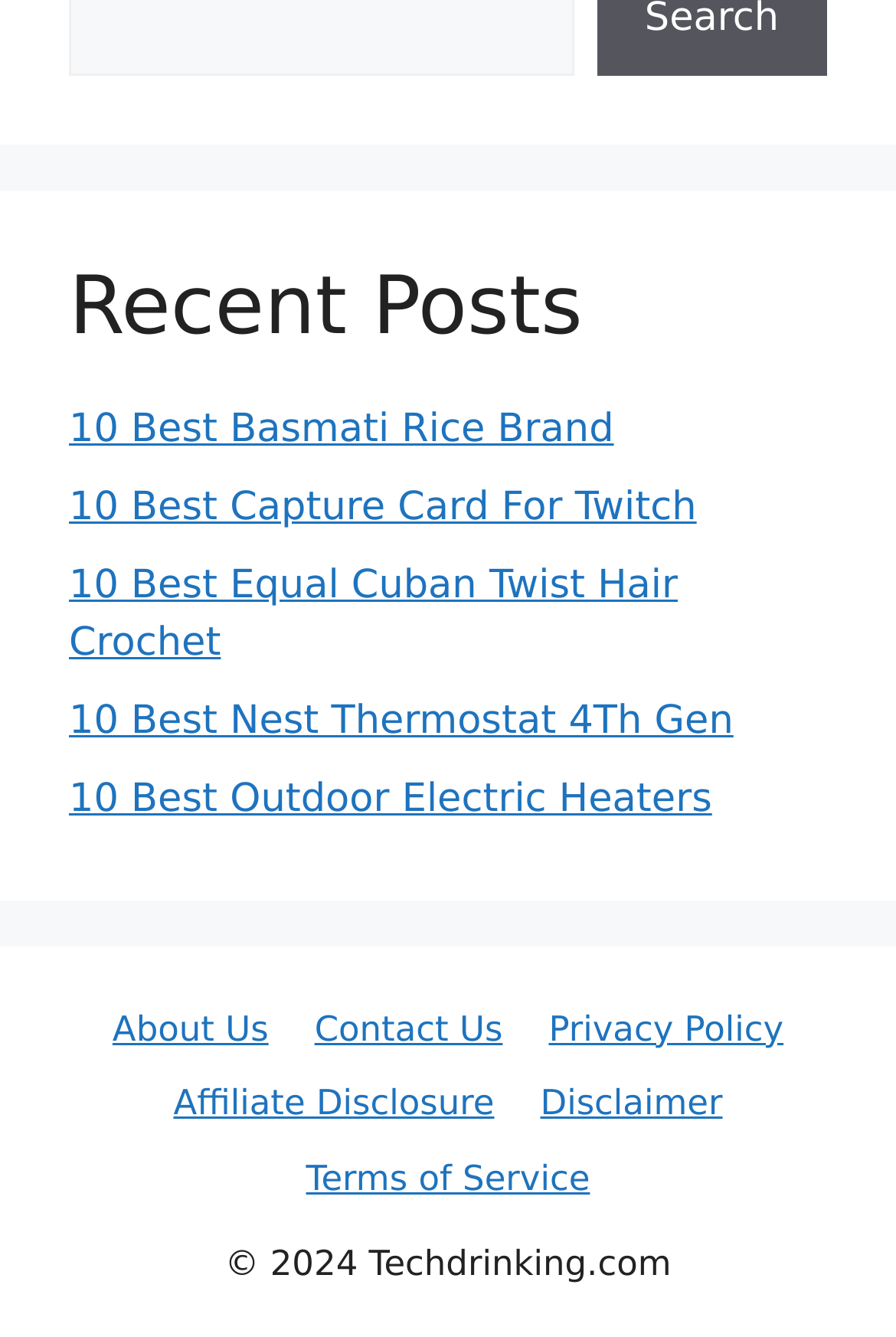Specify the bounding box coordinates for the region that must be clicked to perform the given instruction: "View more actions".

None